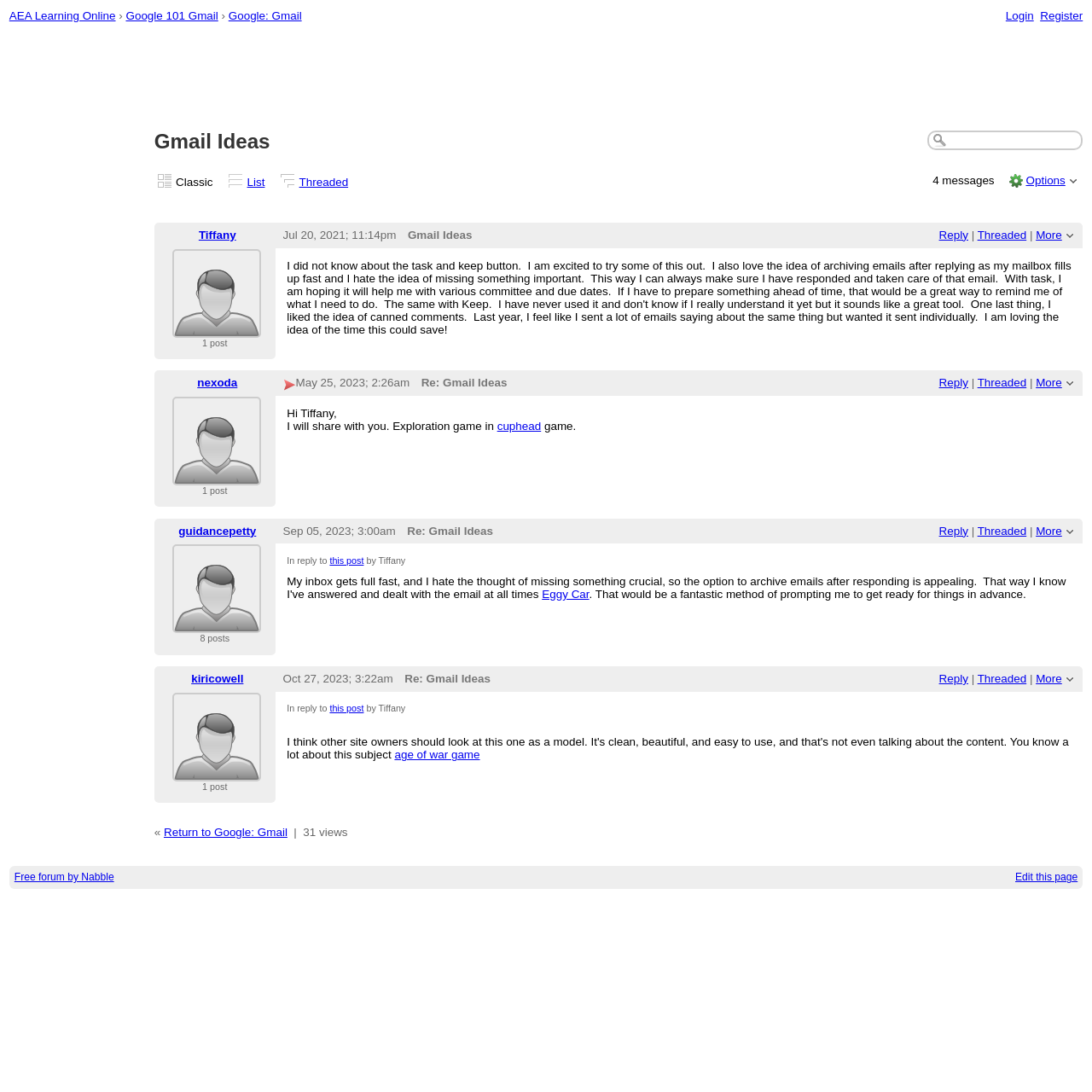What is the name of the user who replied to Tiffany?
Give a one-word or short phrase answer based on the image.

nexoda